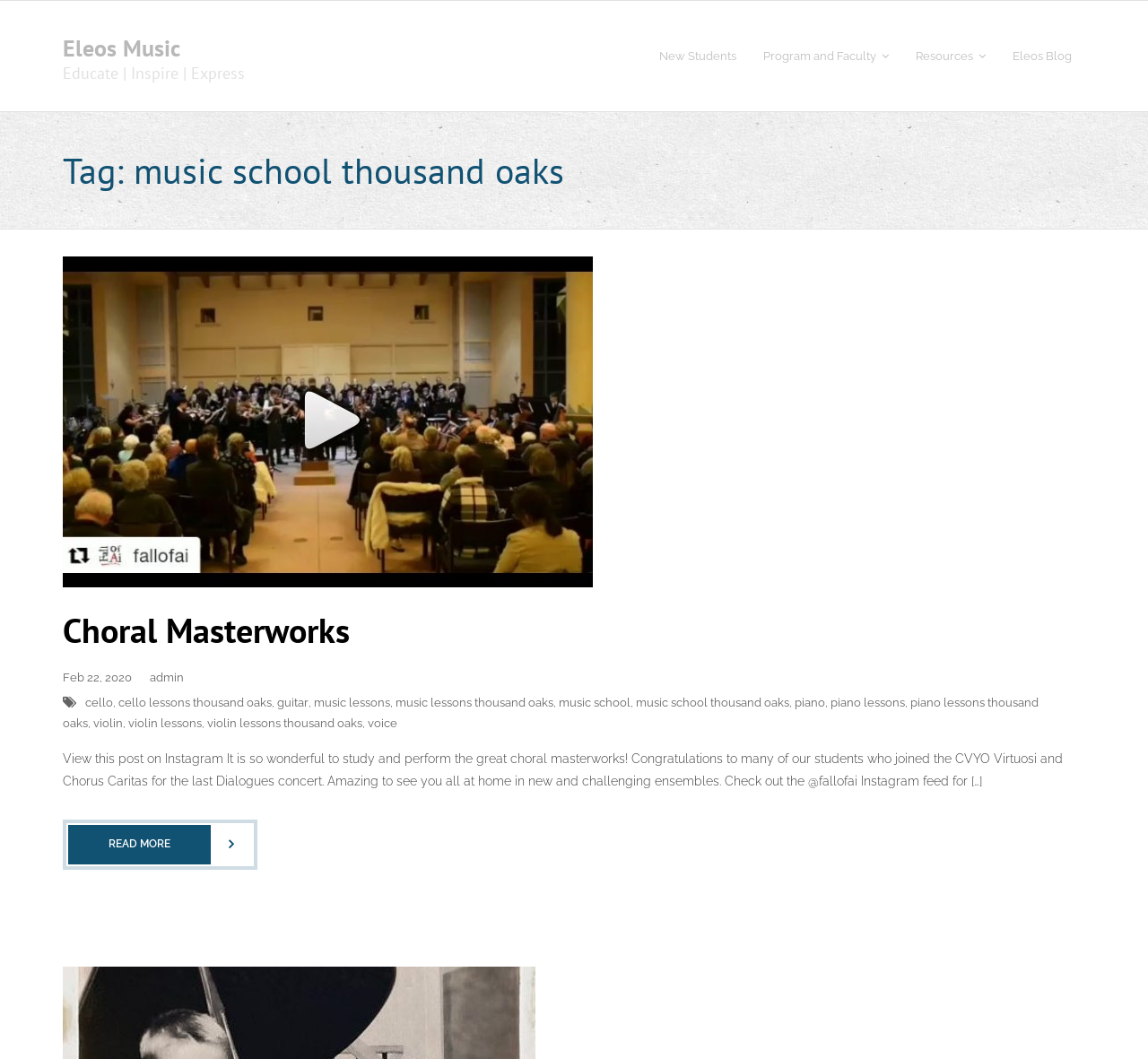Carefully observe the image and respond to the question with a detailed answer:
What social media platform is mentioned?

The webpage mentions Instagram, as indicated by the text 'View this post on Instagram' and the mention of the '@fallofai' Instagram feed. This suggests that the music school has a presence on Instagram and may share updates or content on the platform.